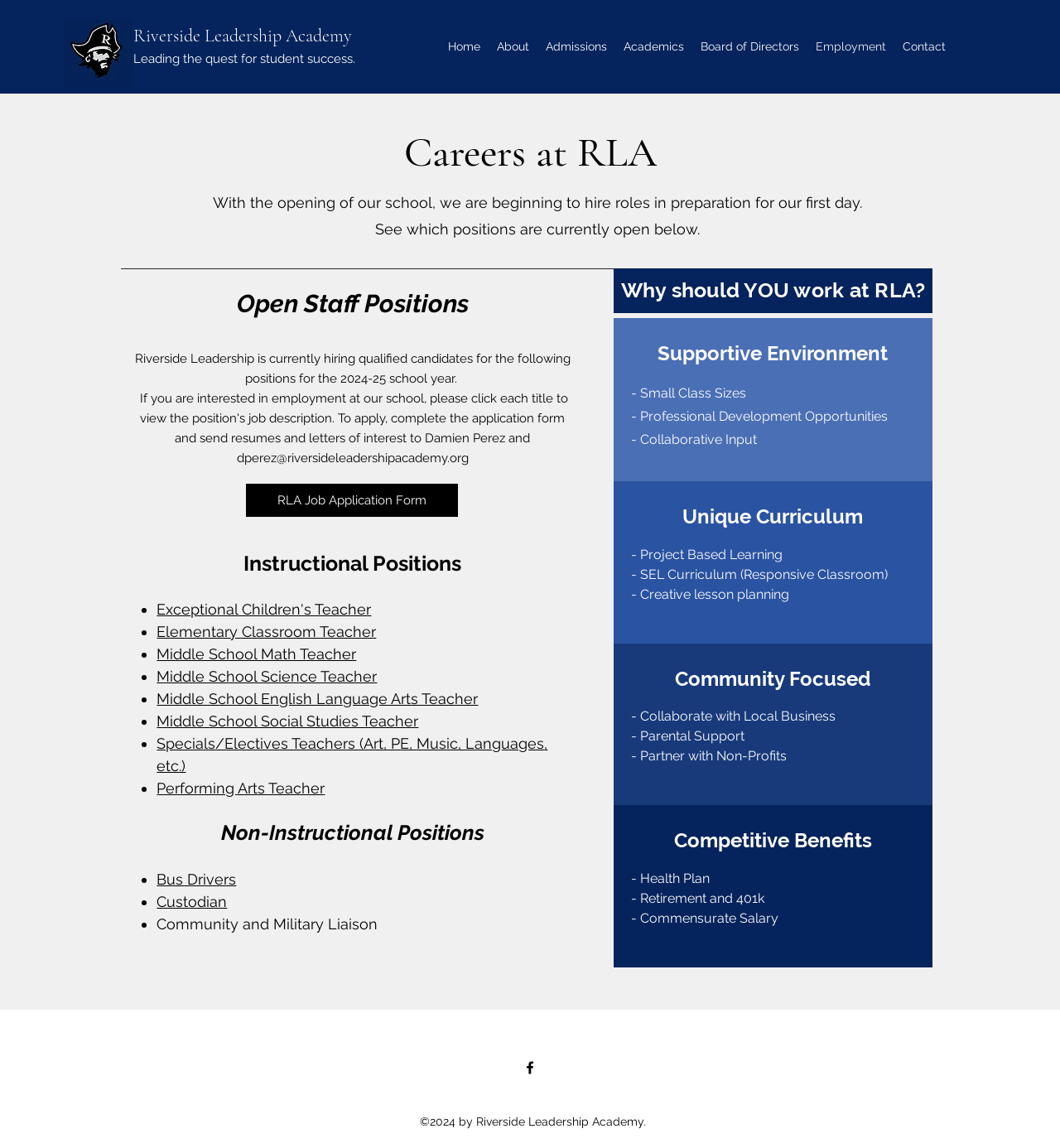What is the name of the school?
Using the details from the image, give an elaborate explanation to answer the question.

The name of the school can be found in the logo at the top left corner of the webpage, which is an image with the text 'Riverside Logo.jpg'. Additionally, the text 'Riverside Leadership Academy' is also present in the navigation menu.